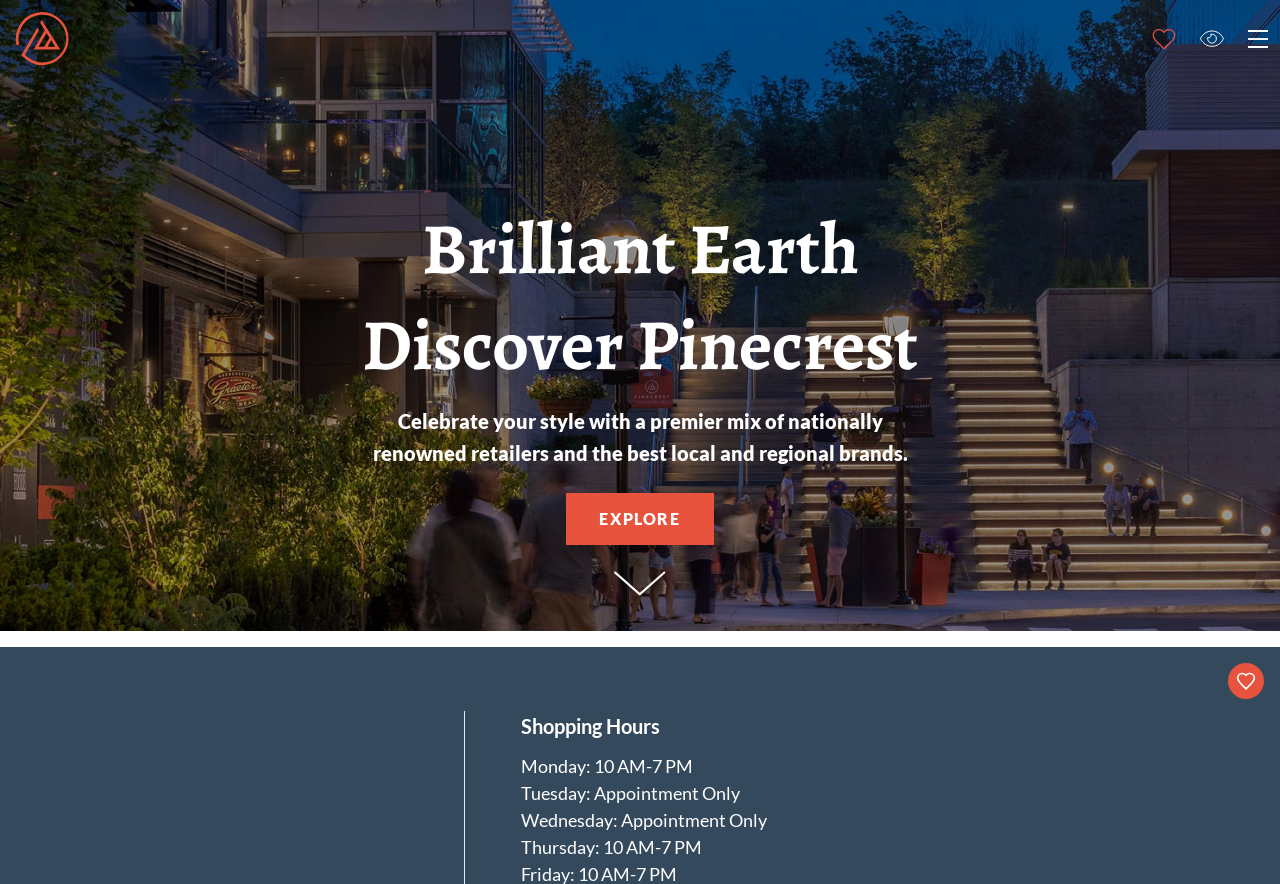Give a one-word or short phrase answer to this question: 
What type of retailers can be found in Pinecrest?

Nationally renowned and local brands